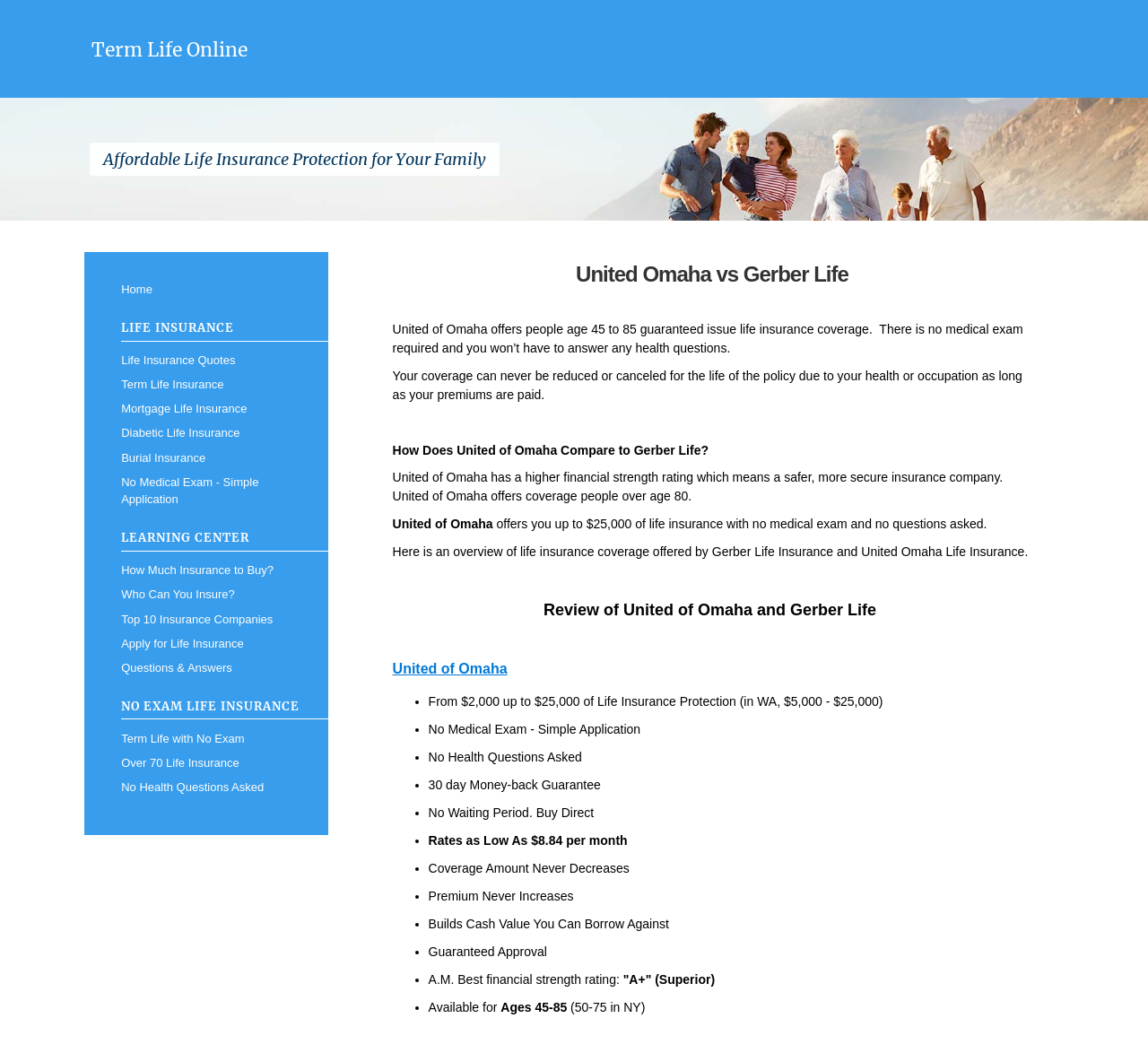What is the benefit of United of Omaha life insurance?
We need a detailed and meticulous answer to the question.

The webpage highlights that United of Omaha life insurance offers guaranteed approval, as indicated by the bullet point 'Guaranteed Approval' in the list of benefits